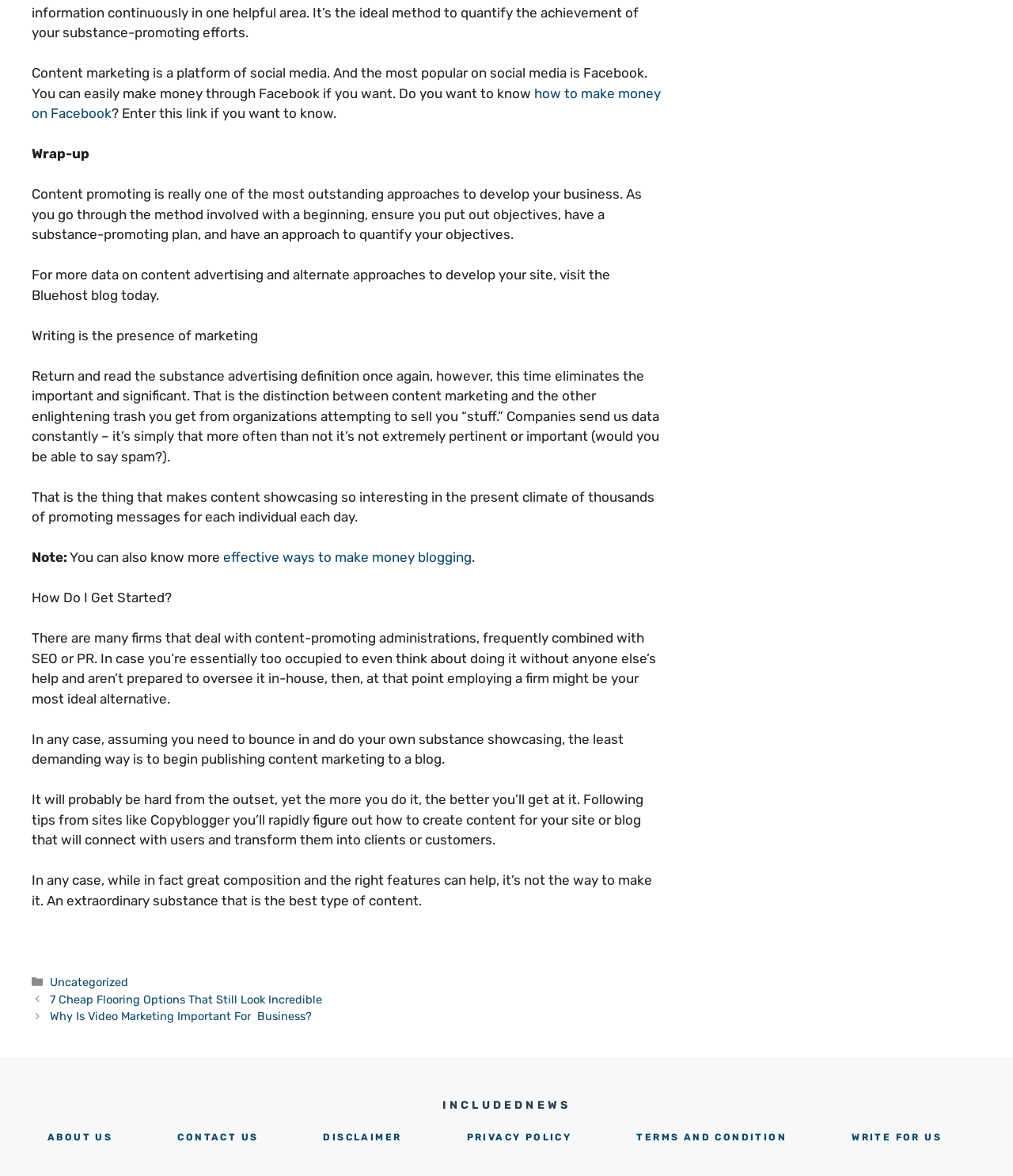Identify the bounding box coordinates of the clickable region necessary to fulfill the following instruction: "Click to know how to make money on Facebook". The bounding box coordinates should be four float numbers between 0 and 1, i.e., [left, top, right, bottom].

[0.031, 0.072, 0.652, 0.103]